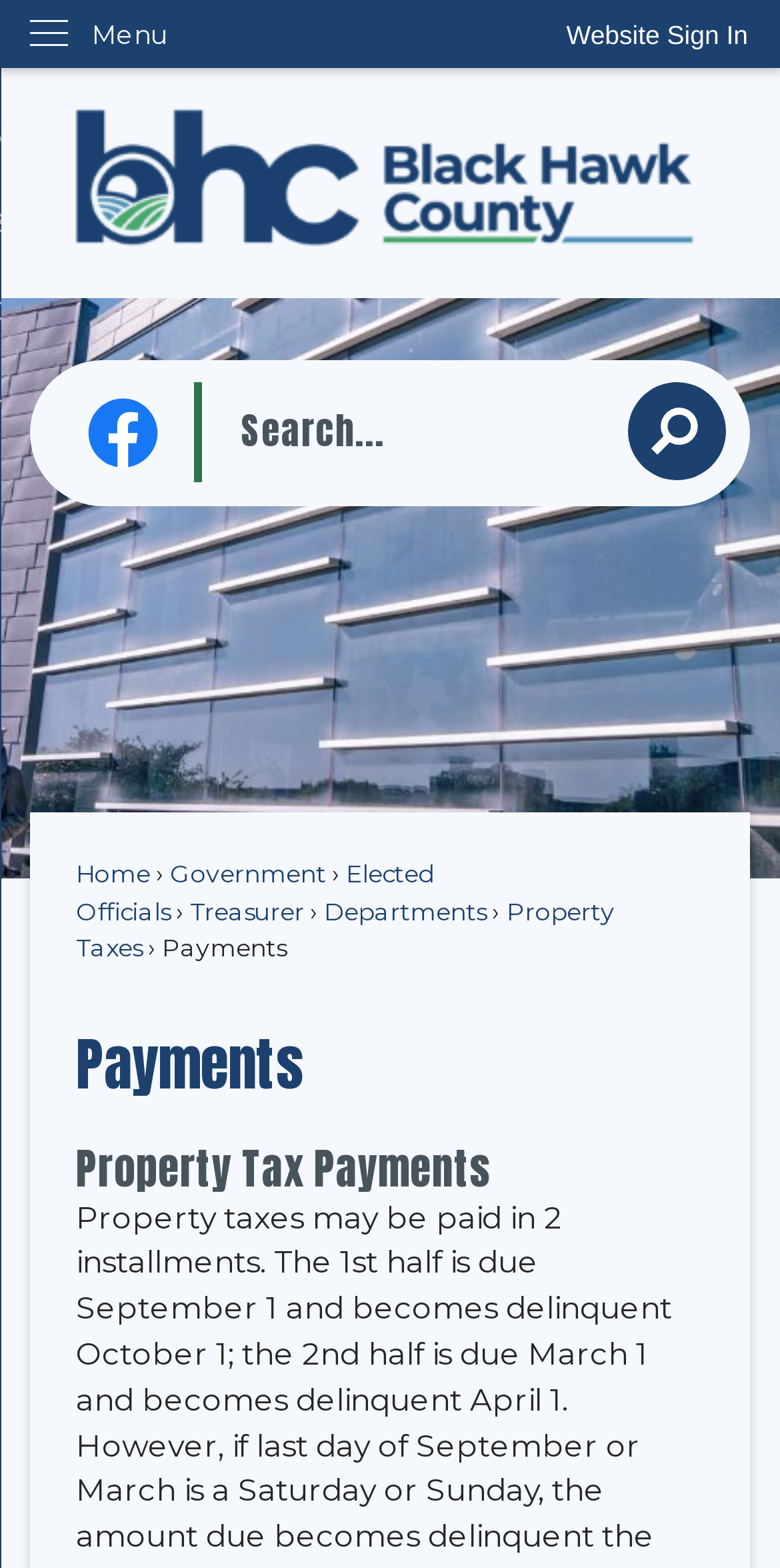Write a detailed summary of the webpage.

The webpage is about property tax payments in Black Hawk County, Iowa. At the top left, there is a "Skip to Main Content" link, followed by a "Website Sign In" button on the top right. Below the sign-in button, there is a vertical menu with the label "Menu". 

On the top center, there is a link to the Black Hawk County Iowa Homepage, accompanied by an image of the county's logo. 

Below the county logo, there are social media links, including a Facebook graphic with an image. 

A search region is located on the top right, consisting of a search textbox, a search icon button, and a status indicator. 

The main content area is divided into sections. On the left, there are links to different sections, including "Home", "Government", "Elected Officials", "Treasurer", "Departments", and "Property Taxes". 

To the right of the links, there is a section with a heading "Payments" and a subheading "Property Tax Payments". This section likely contains information about making property tax payments in Black Hawk County.